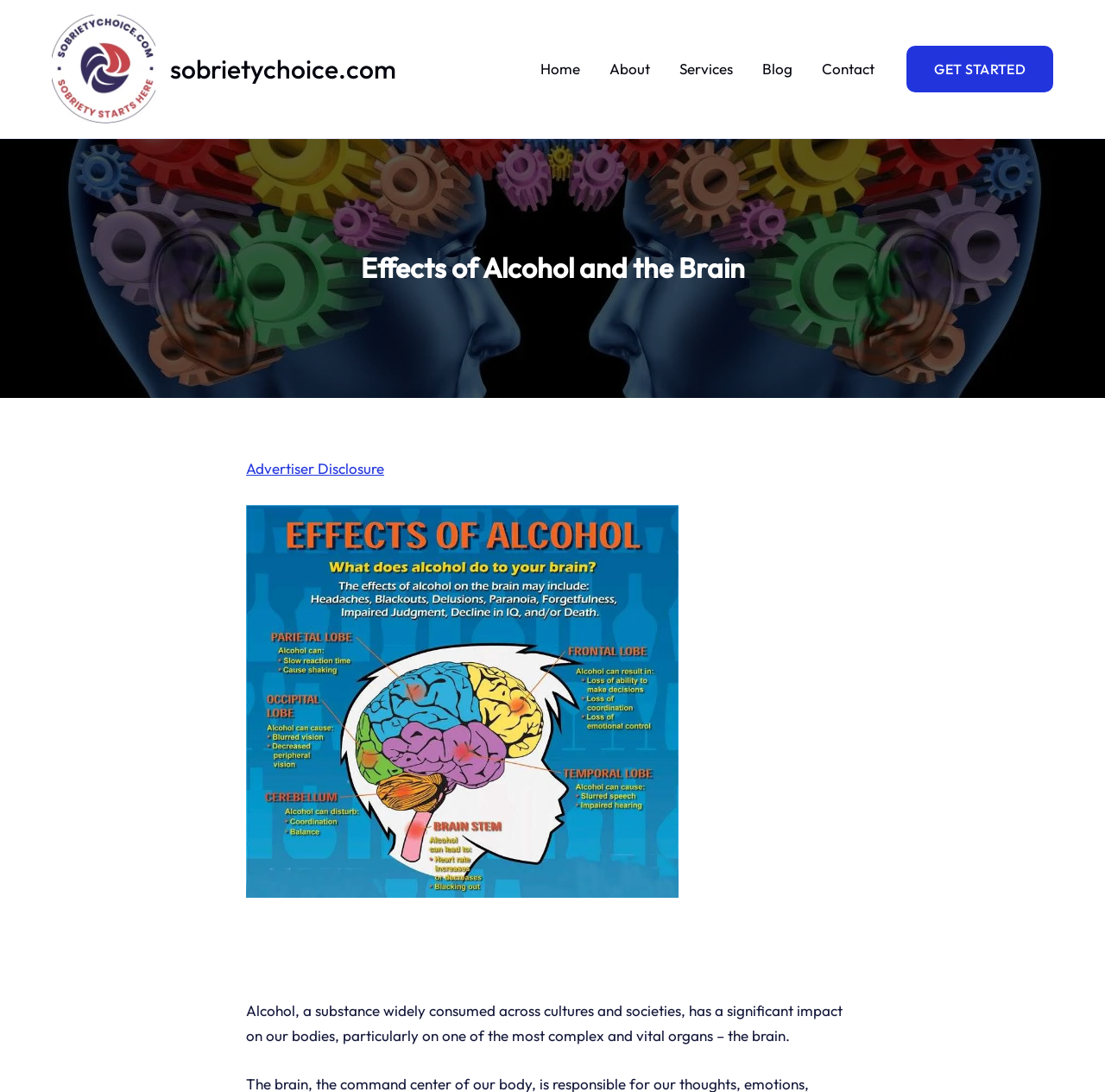Answer the following query concisely with a single word or phrase:
What is the text above the figure?

Alcohol, a substance...